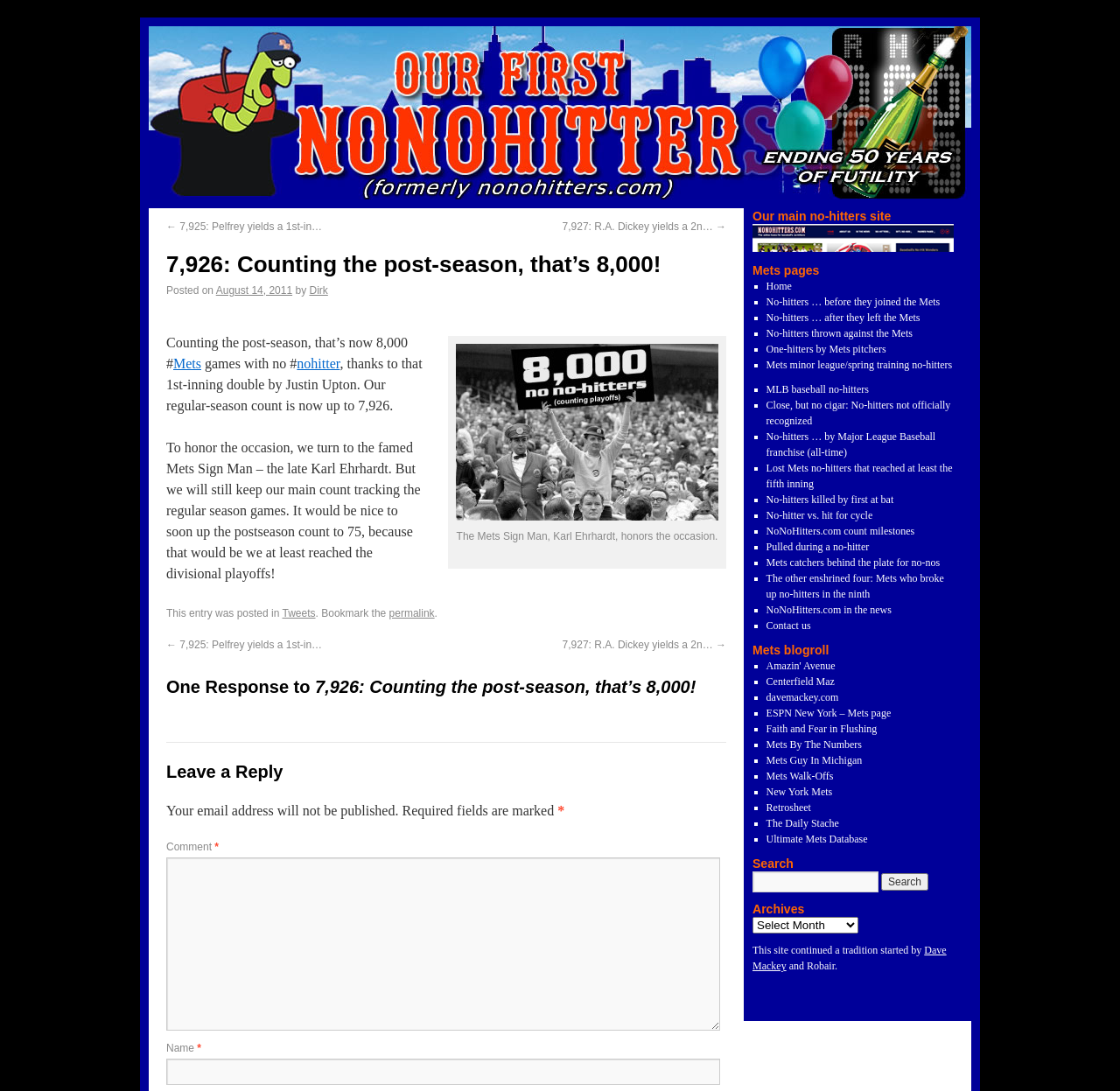Describe every aspect of the webpage comprehensively.

This webpage is about the Mets No-Hitters History at NoNoHitters.com. At the top, there is a heading that reads "7,926: Counting the post-season, that’s 8,000!" with two navigation links on either side, "← 7,925: Pelfrey yields a 1st-in…" and "7,927: R.A. Dickey yields a 2n… →". Below the heading, there is a paragraph of text that explains the occasion of reaching 8,000 games without a no-hitter, with a link to "Mets" and "nohitter" embedded in the text.

To the right of the paragraph, there is an image of "The Mets Sign Man, Karl Ehrhardt, honors the occasion" with a caption. Below the image, there is another paragraph of text that discusses the occasion and the main count tracking regular season games.

On the left side of the page, there is a section with a heading "One Response to 7,926: Counting the post-season, that’s 8,000!" followed by a comment form with fields for name, email, and comment.

On the right side of the page, there is a complementary section with a heading "Our main no-hitters site" and a link to the main site. Below this, there is a list of "Mets pages" with 20 links to different pages, including "Home", "No-hitters … before they joined the Mets", and "No-hitters thrown against the Mets". There is also a section with a heading "Mets blogroll" that lists 5 Mets-related blogs.

Overall, the webpage is dedicated to tracking the Mets' no-hitters history and provides various links to related pages and resources.